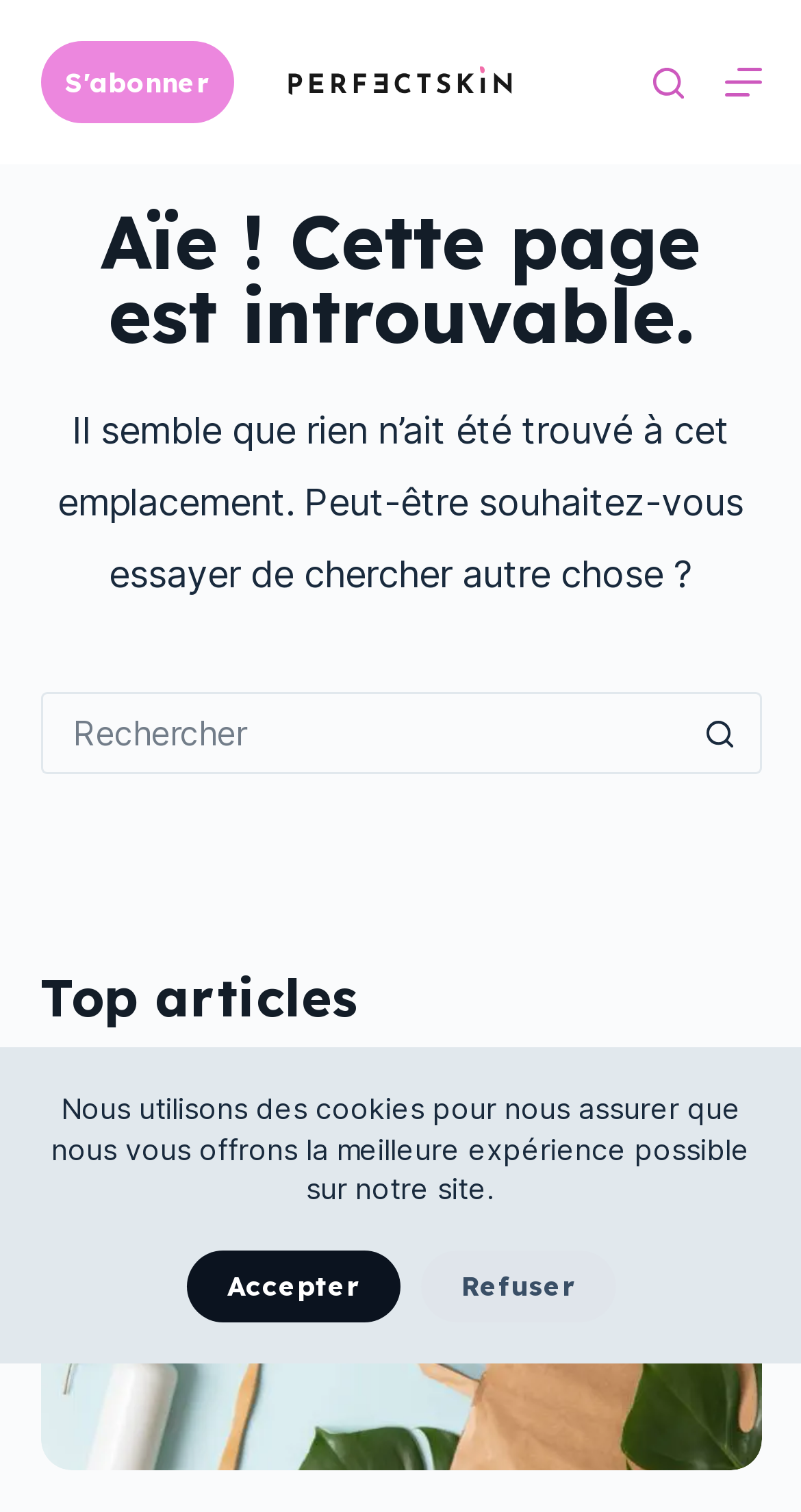Use a single word or phrase to answer this question: 
How many buttons are present in the top navigation bar?

3